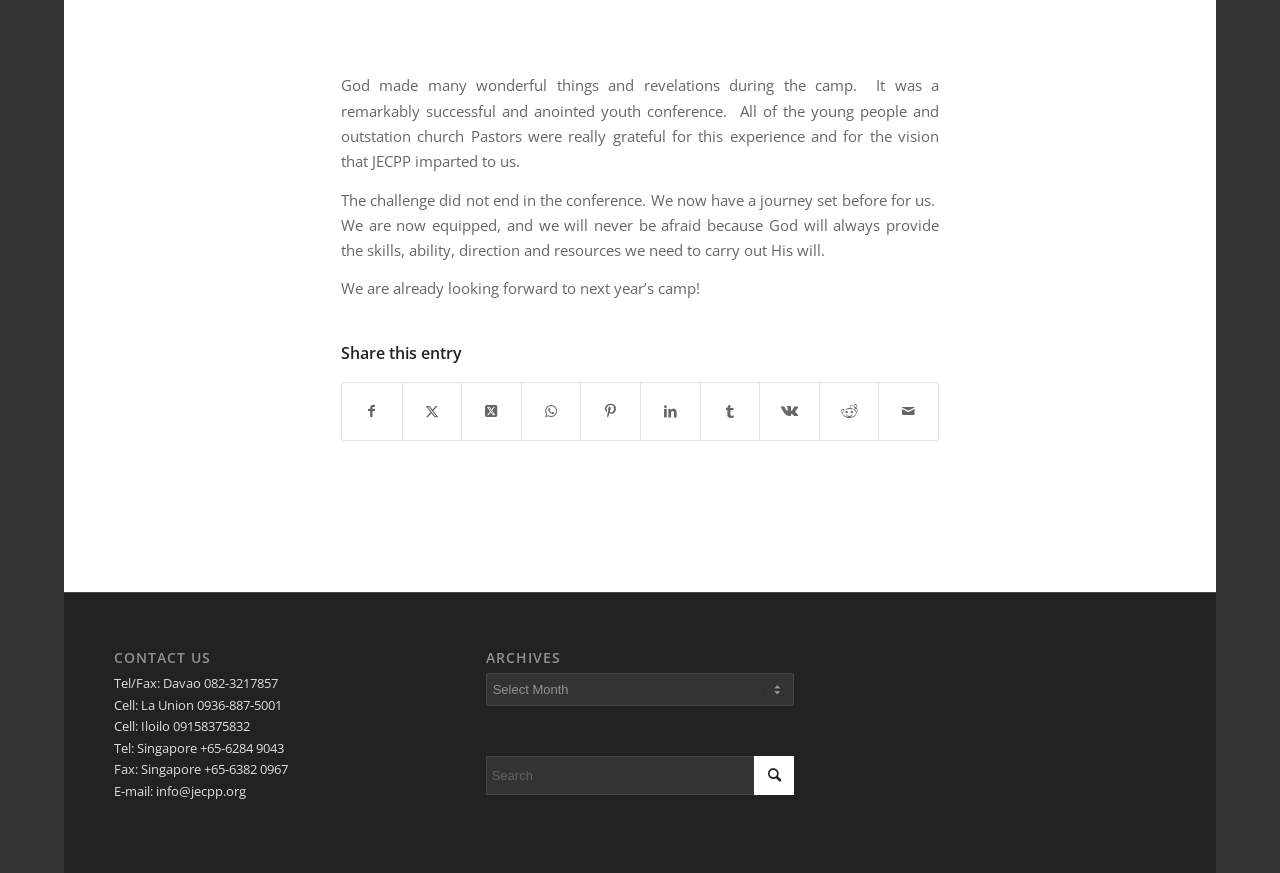Determine the bounding box coordinates of the clickable region to carry out the instruction: "Contact us via email".

[0.089, 0.895, 0.192, 0.916]